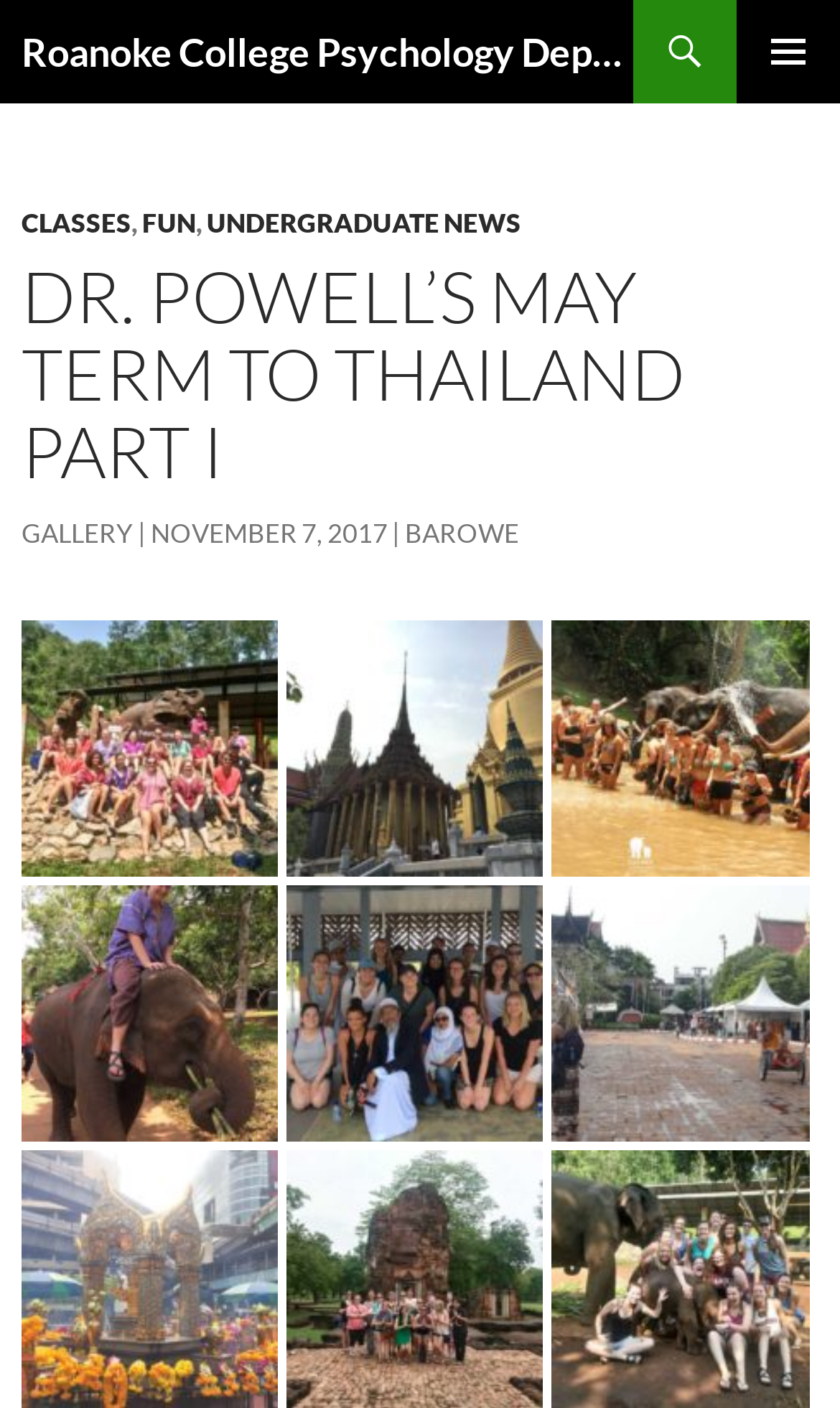What is the credit for the first image?
Please respond to the question with a detailed and thorough explanation.

I found the credit for the first image by looking at the figcaption element associated with the first image, which contains the text 'Courtesy of Dr. Powell'.